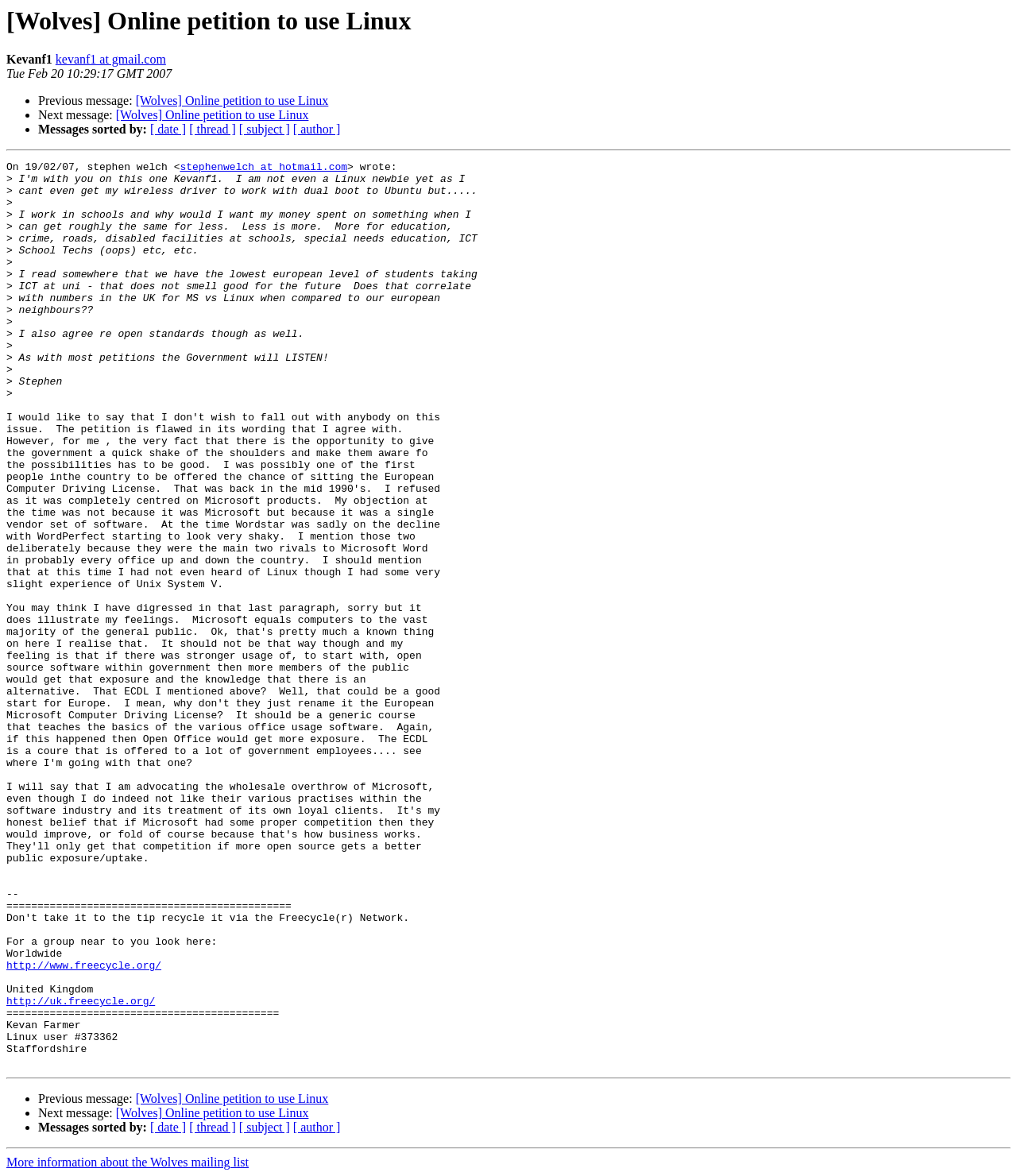Identify the bounding box coordinates of the part that should be clicked to carry out this instruction: "Sort messages by date".

[0.148, 0.104, 0.183, 0.116]